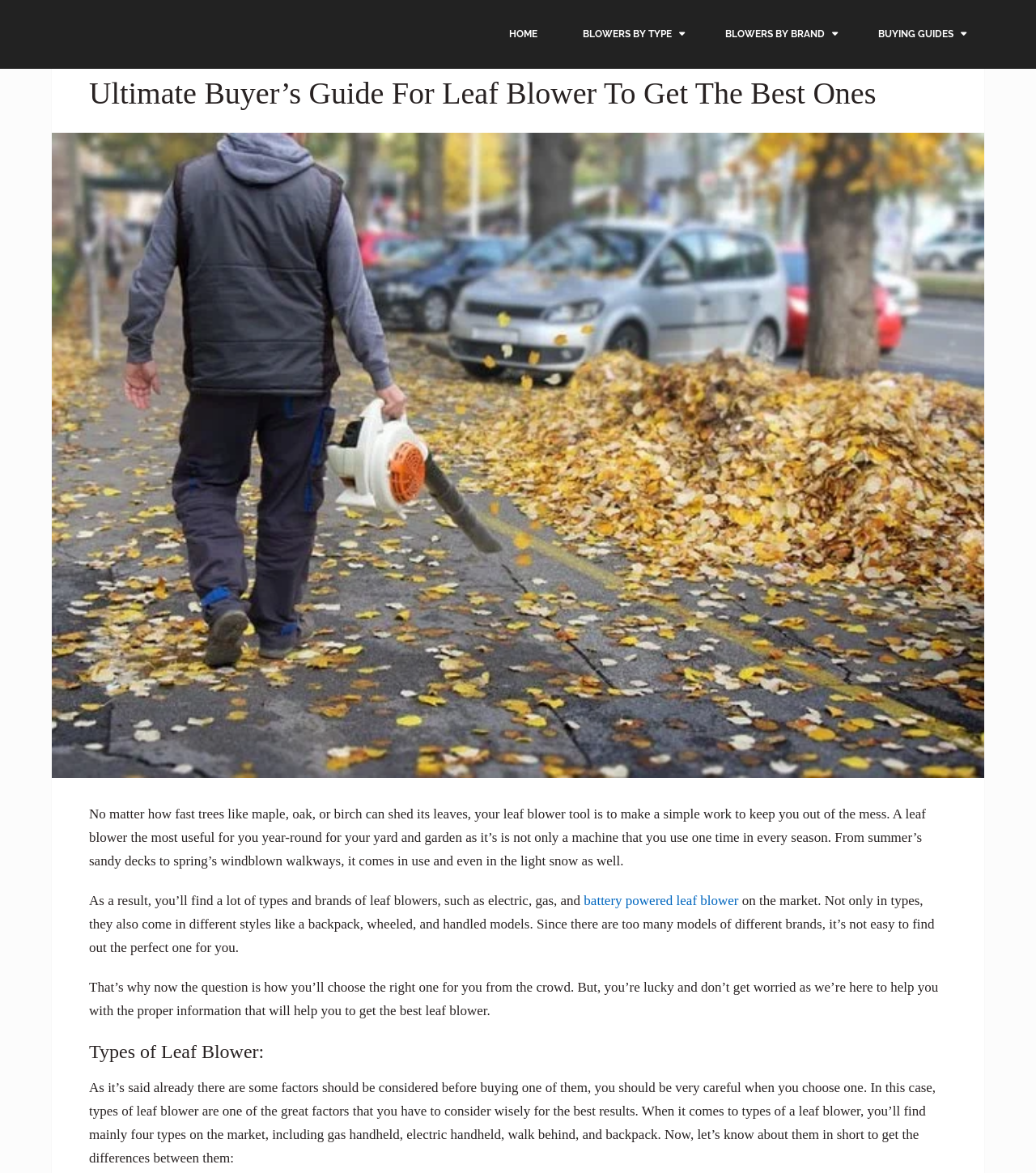Please give a succinct answer using a single word or phrase:
What is the benefit of reading this webpage?

To get the best leaf blower